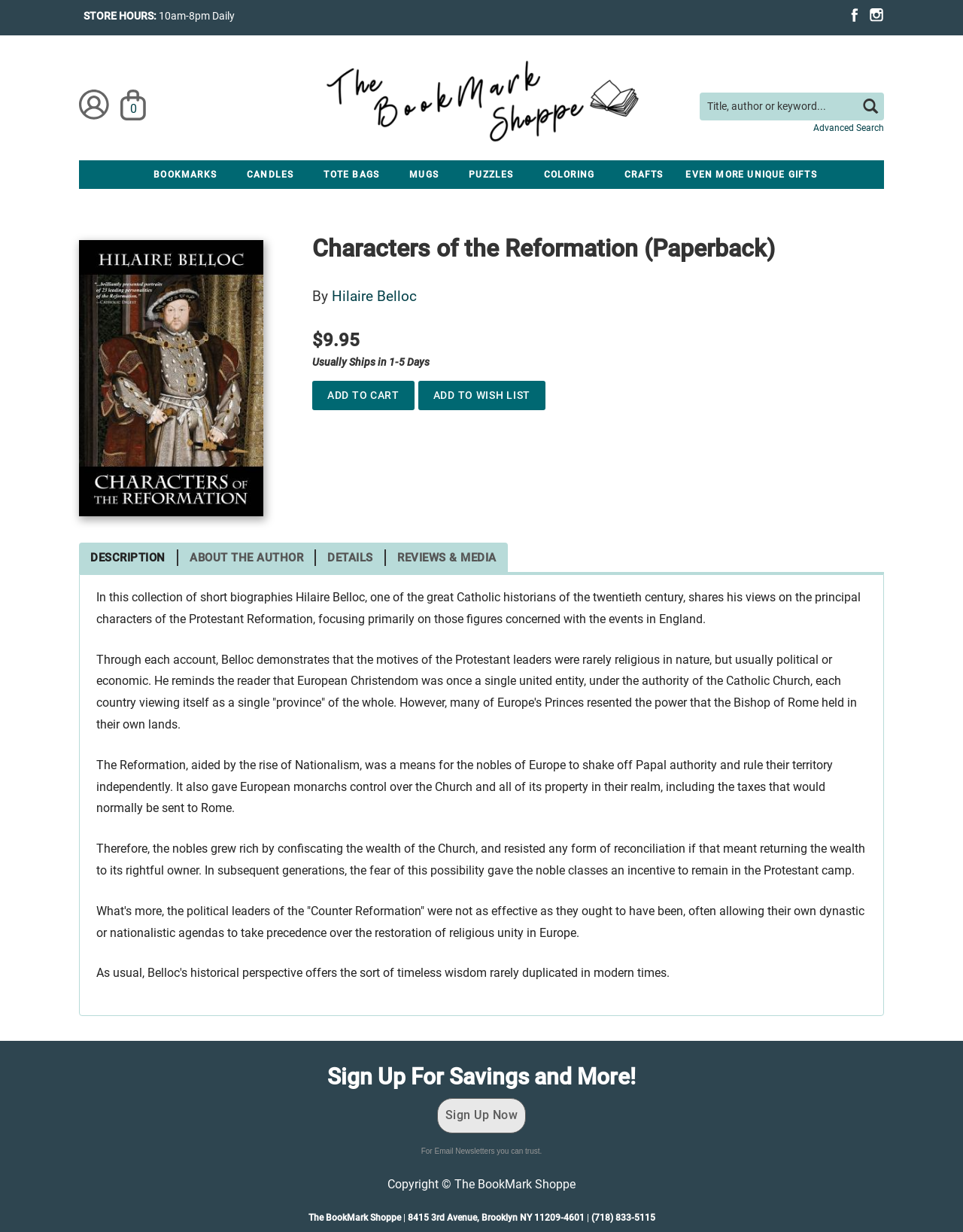What is the name of the author of the book 'Characters of the Reformation'?
Could you answer the question in a detailed manner, providing as much information as possible?

I found the author's name by looking at the section that describes the book 'Characters of the Reformation'. The author's name is listed as 'Hilaire Belloc', which is located below the book title.